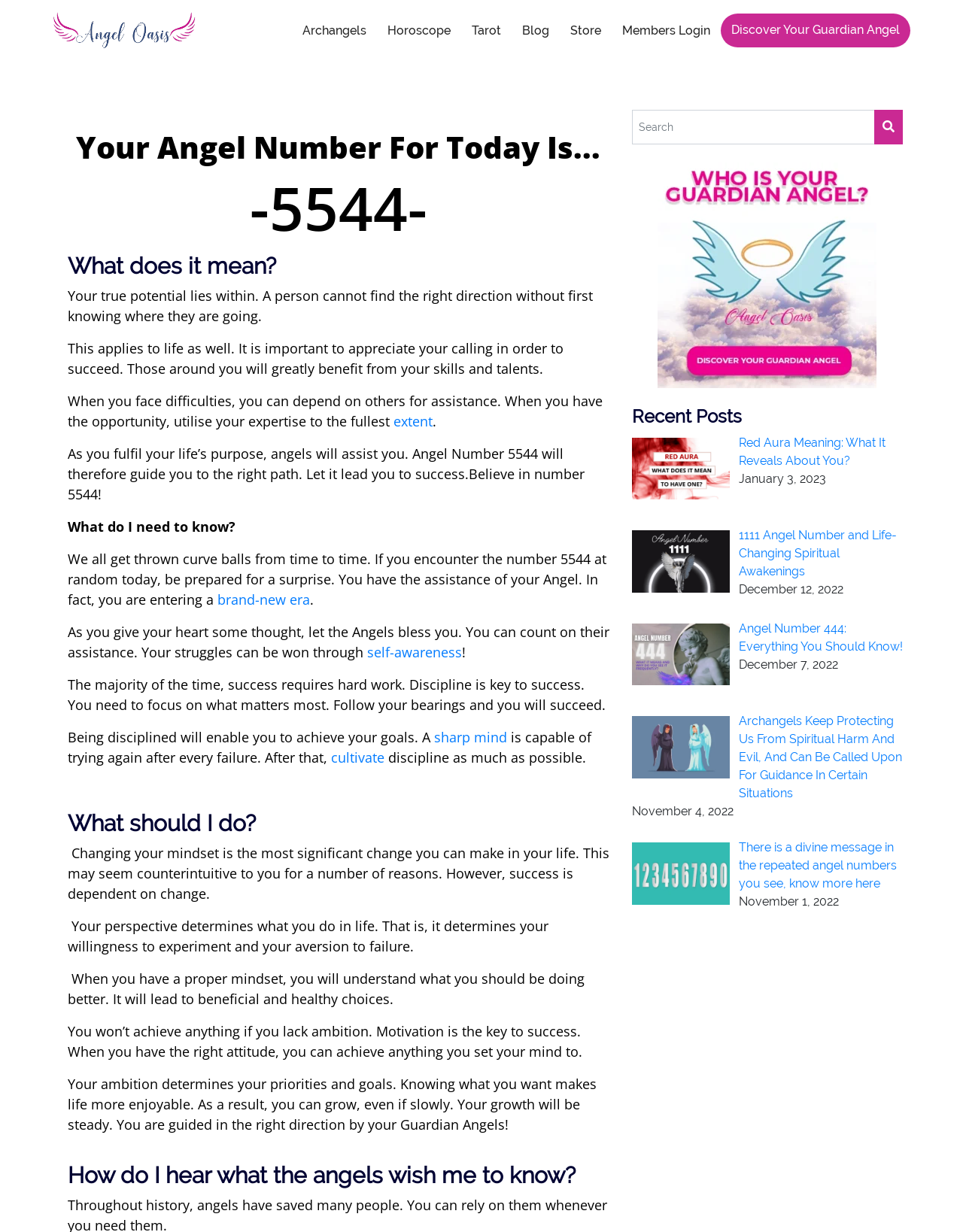What is the current angel number being discussed? Please answer the question using a single word or phrase based on the image.

5544